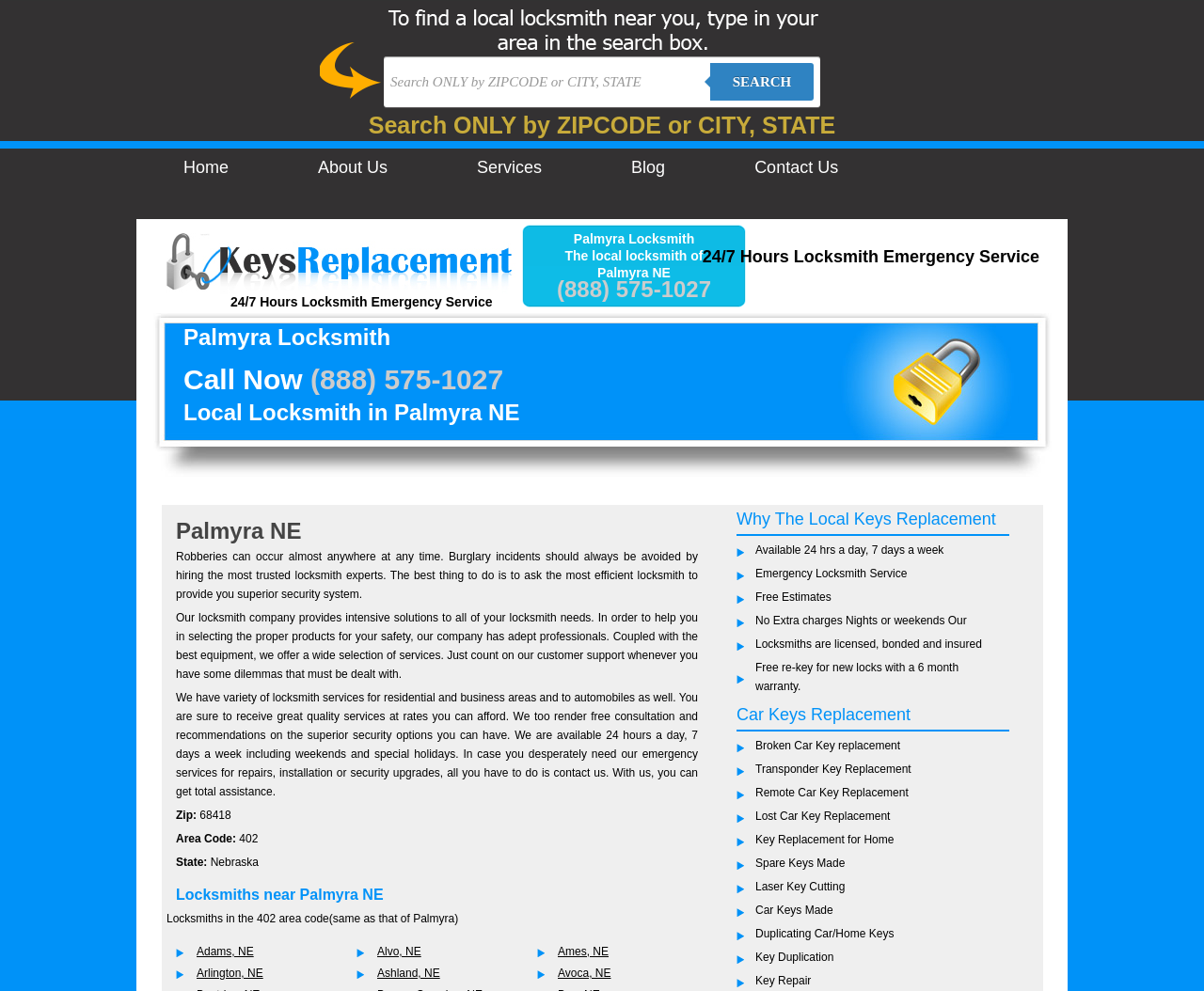Using the element description provided, determine the bounding box coordinates in the format (top-left x, top-left y, bottom-right x, bottom-right y). Ensure that all values are floating point numbers between 0 and 1. Element description: About Us

[0.237, 0.15, 0.345, 0.205]